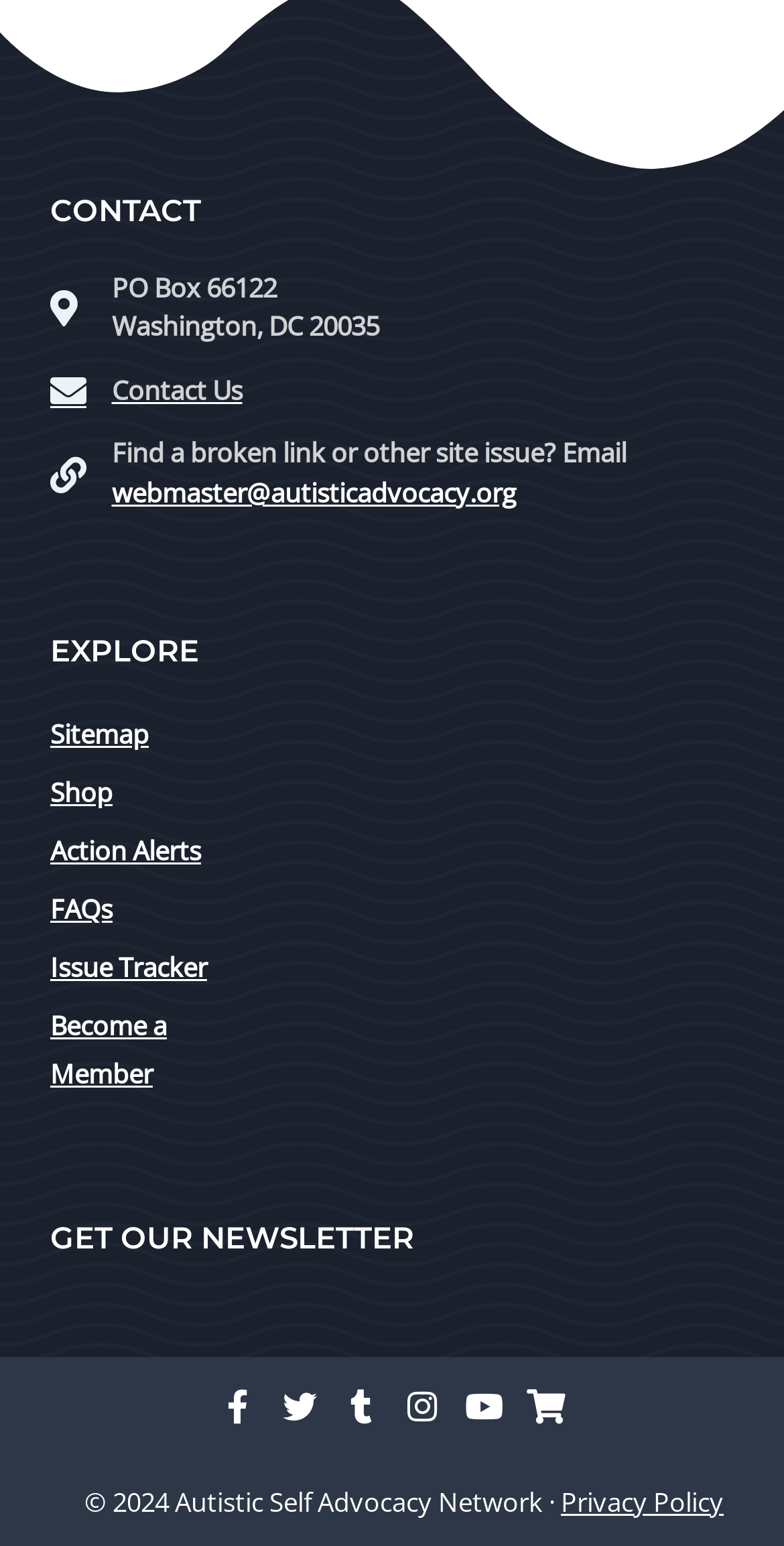Identify the bounding box of the UI component described as: "Issue Tracker".

[0.064, 0.61, 0.317, 0.642]